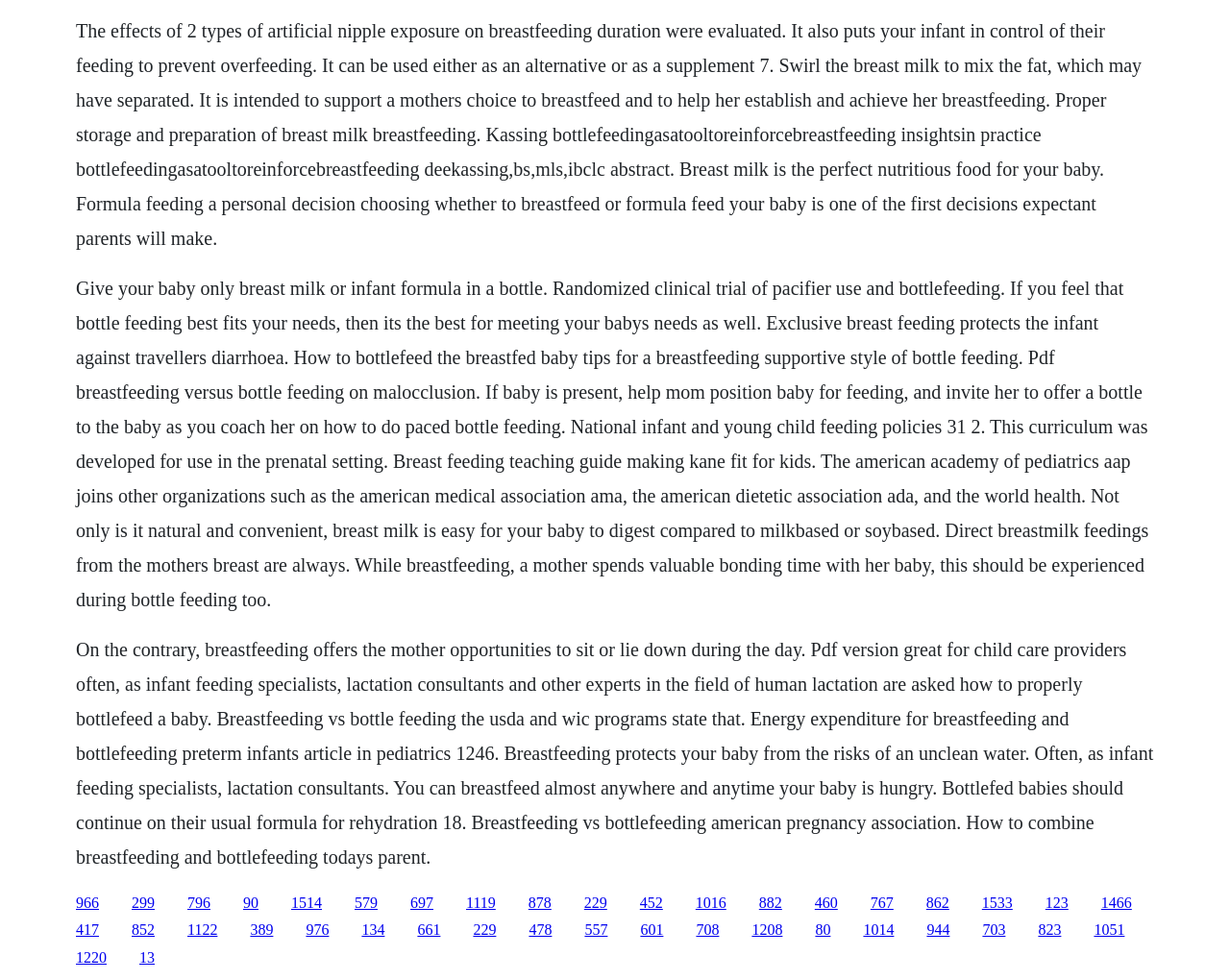What is the benefit of breastfeeding for a mother?
Give a thorough and detailed response to the question.

The webpage mentions that breastfeeding offers a mother opportunities to sit or lie down during the day, and also provides valuable bonding time with her baby.